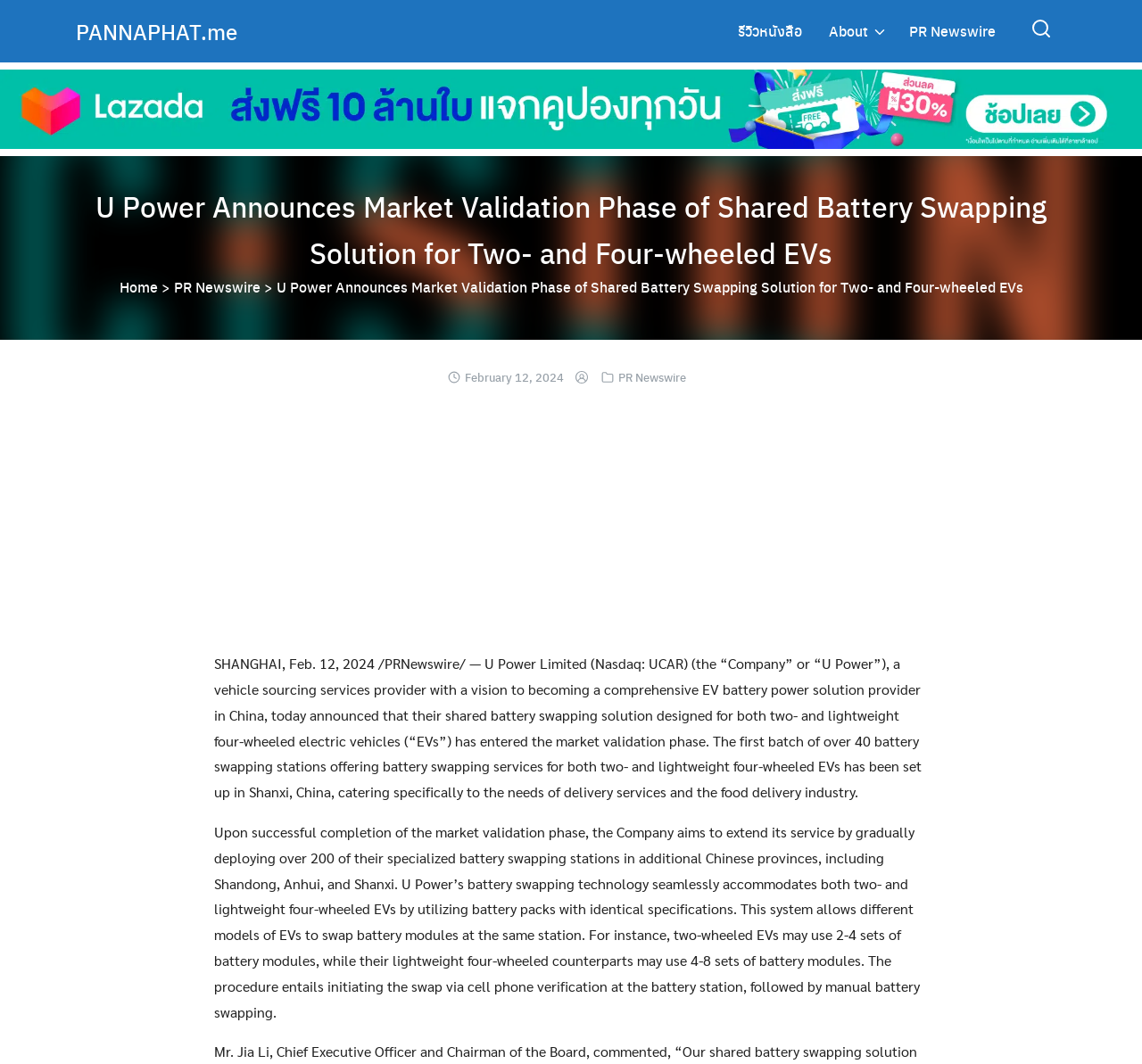Look at the image and give a detailed response to the following question: What is the purpose of the battery swapping stations?

The purpose of the battery swapping stations is mentioned in the text as 'catering specifically to the needs of delivery services and the food delivery industry'. This information can be found in the paragraph that explains the market validation phase of the shared battery swapping solution.